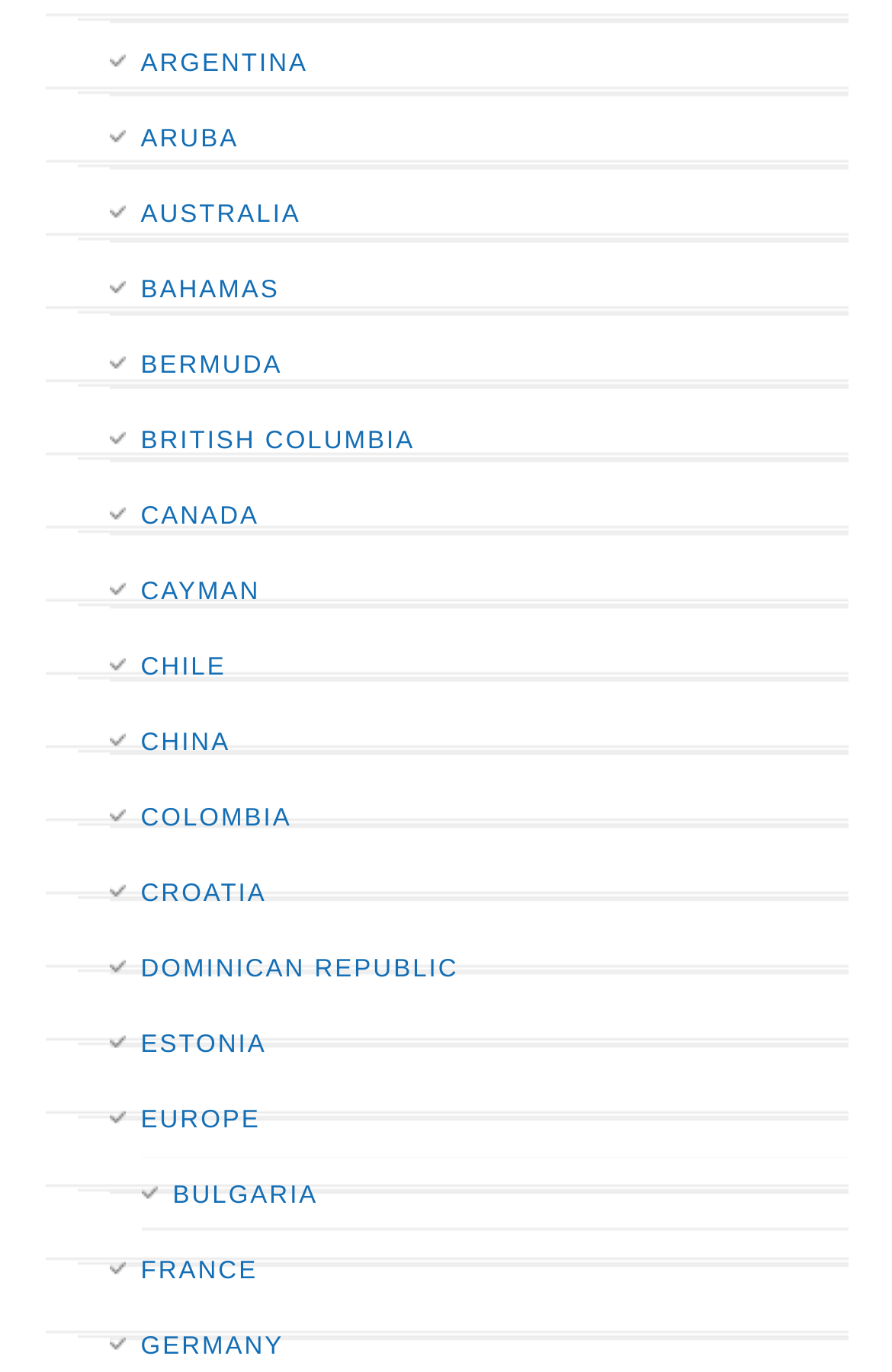Determine the bounding box coordinates of the region that needs to be clicked to achieve the task: "Visit Australia".

[0.158, 0.146, 0.338, 0.166]